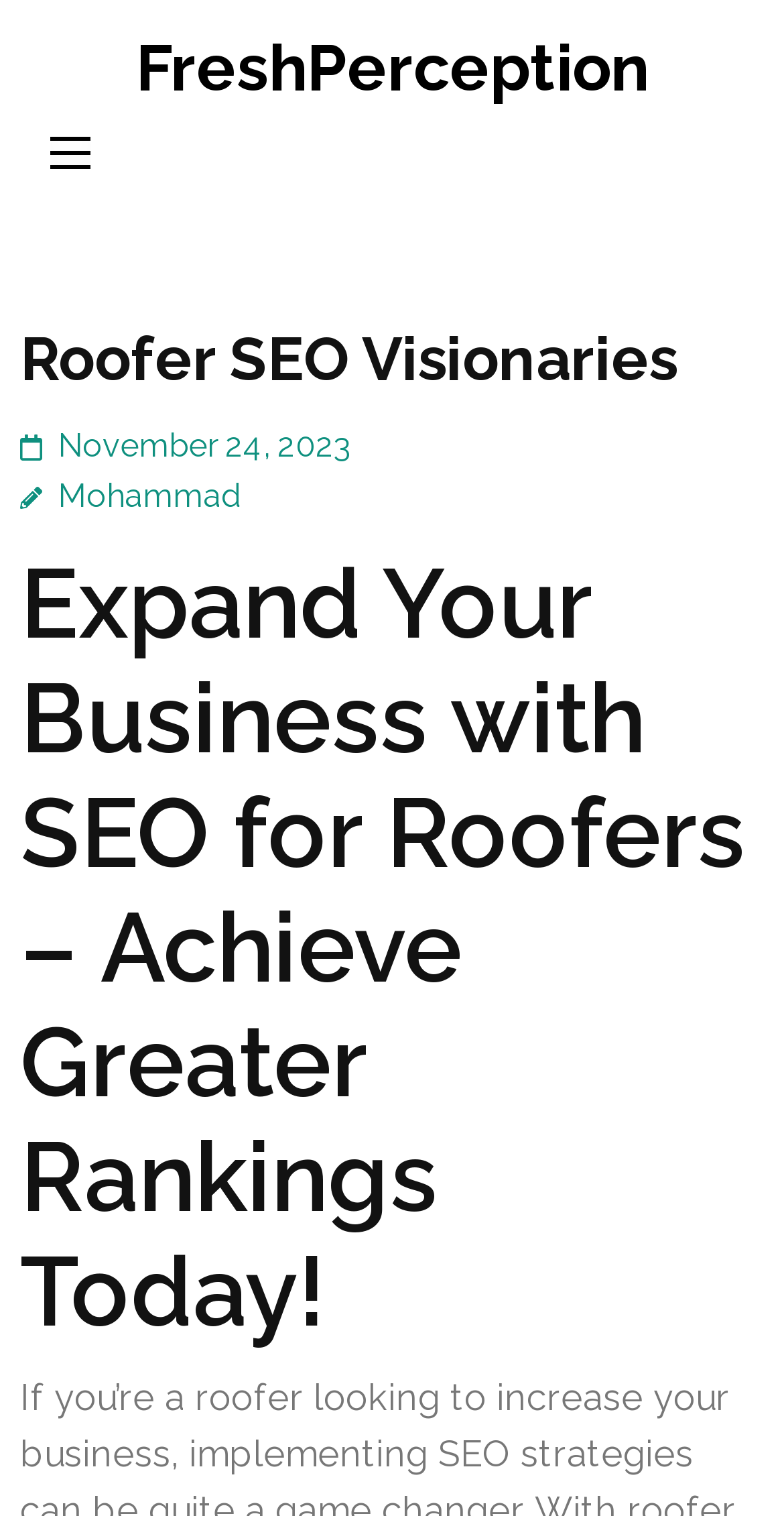Identify the bounding box for the given UI element using the description provided. Coordinates should be in the format (top-left x, top-left y, bottom-right x, bottom-right y) and must be between 0 and 1. Here is the description: FreshPerception

[0.173, 0.02, 0.827, 0.069]